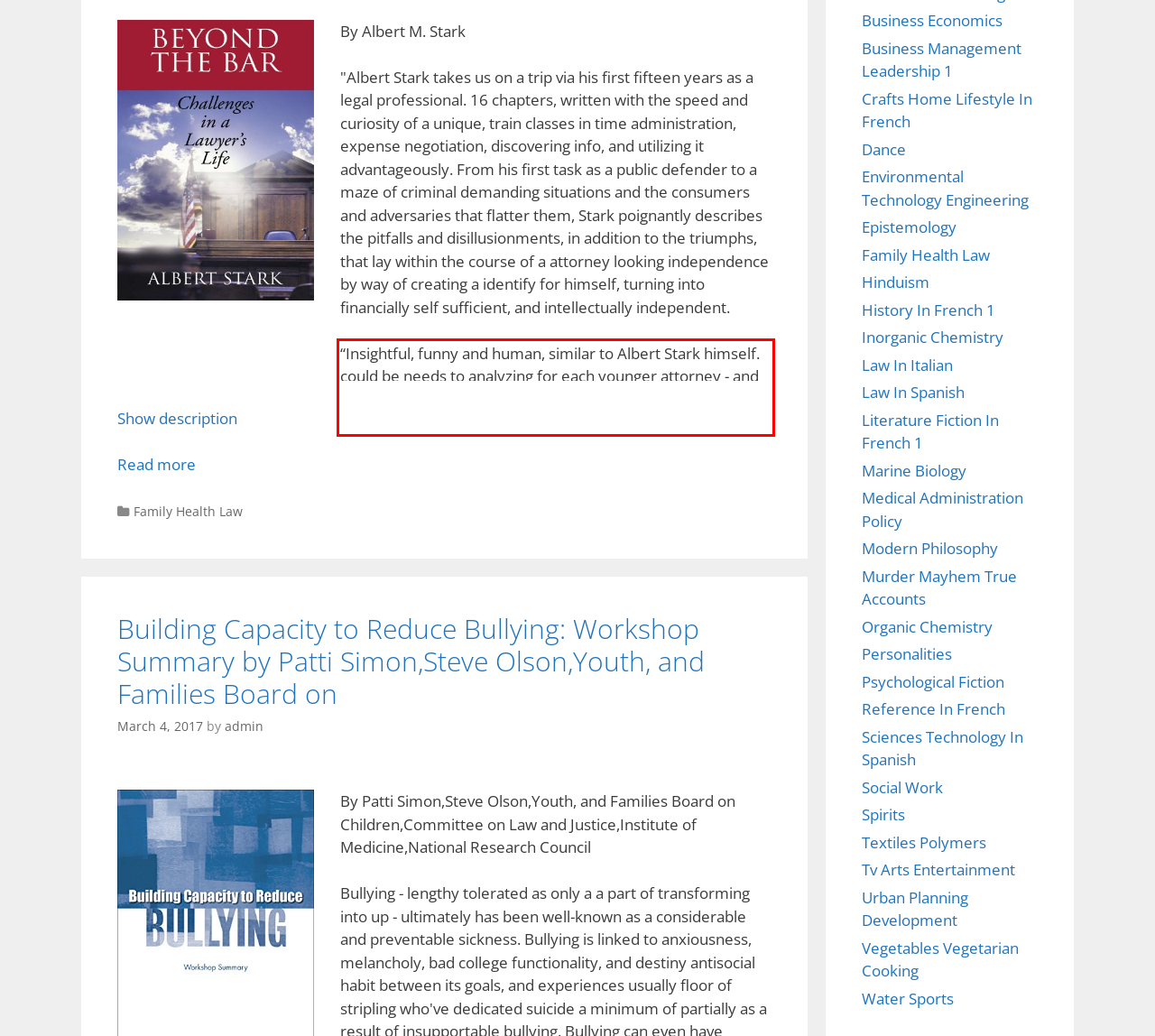Look at the provided screenshot of the webpage and perform OCR on the text within the red bounding box.

“Insightful, funny and human, similar to Albert Stark himself. could be needs to analyzing for each younger attorney - and somebody who relishes a desirable and beautifully written book.” Bob Denney, President, Robert Denney affiliates, Inc.